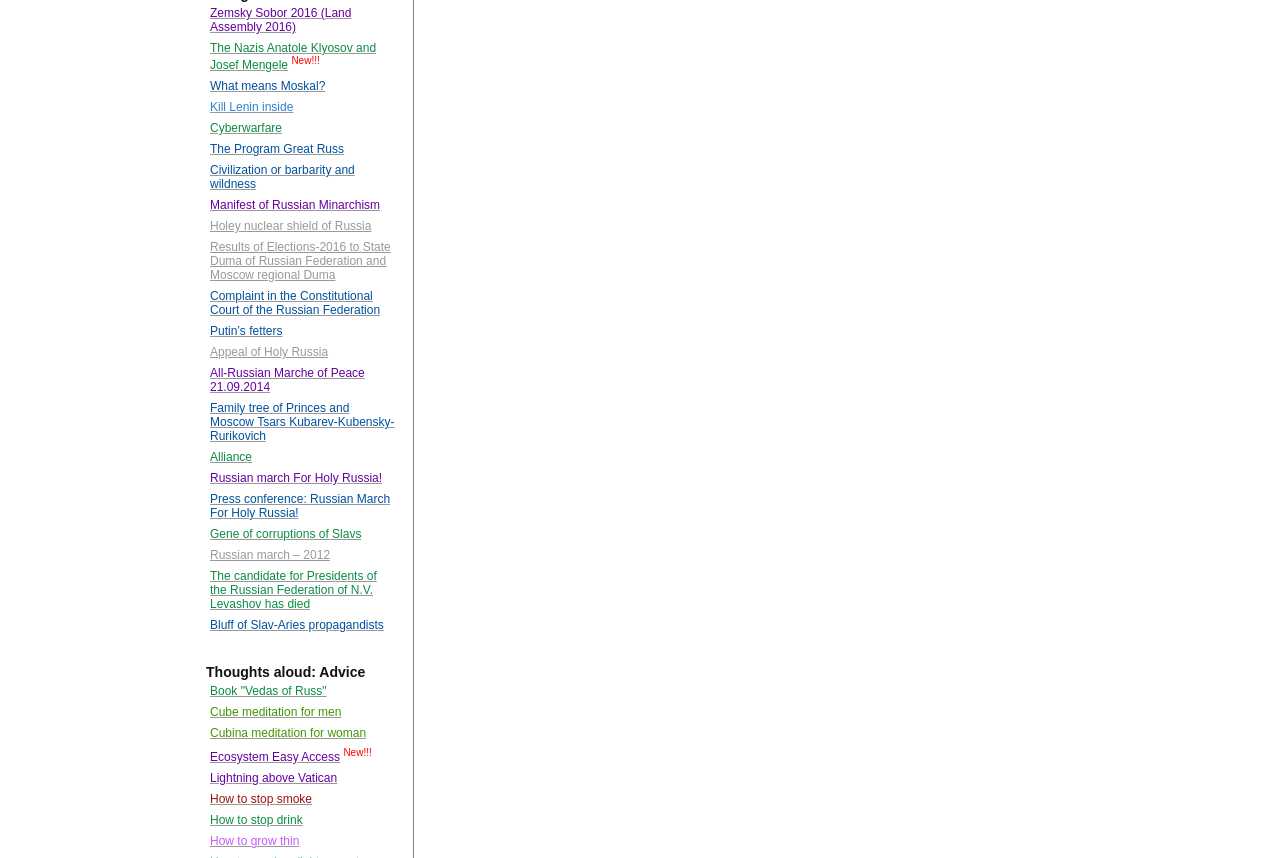How many links are in the table?
Refer to the image and provide a one-word or short phrase answer.

20